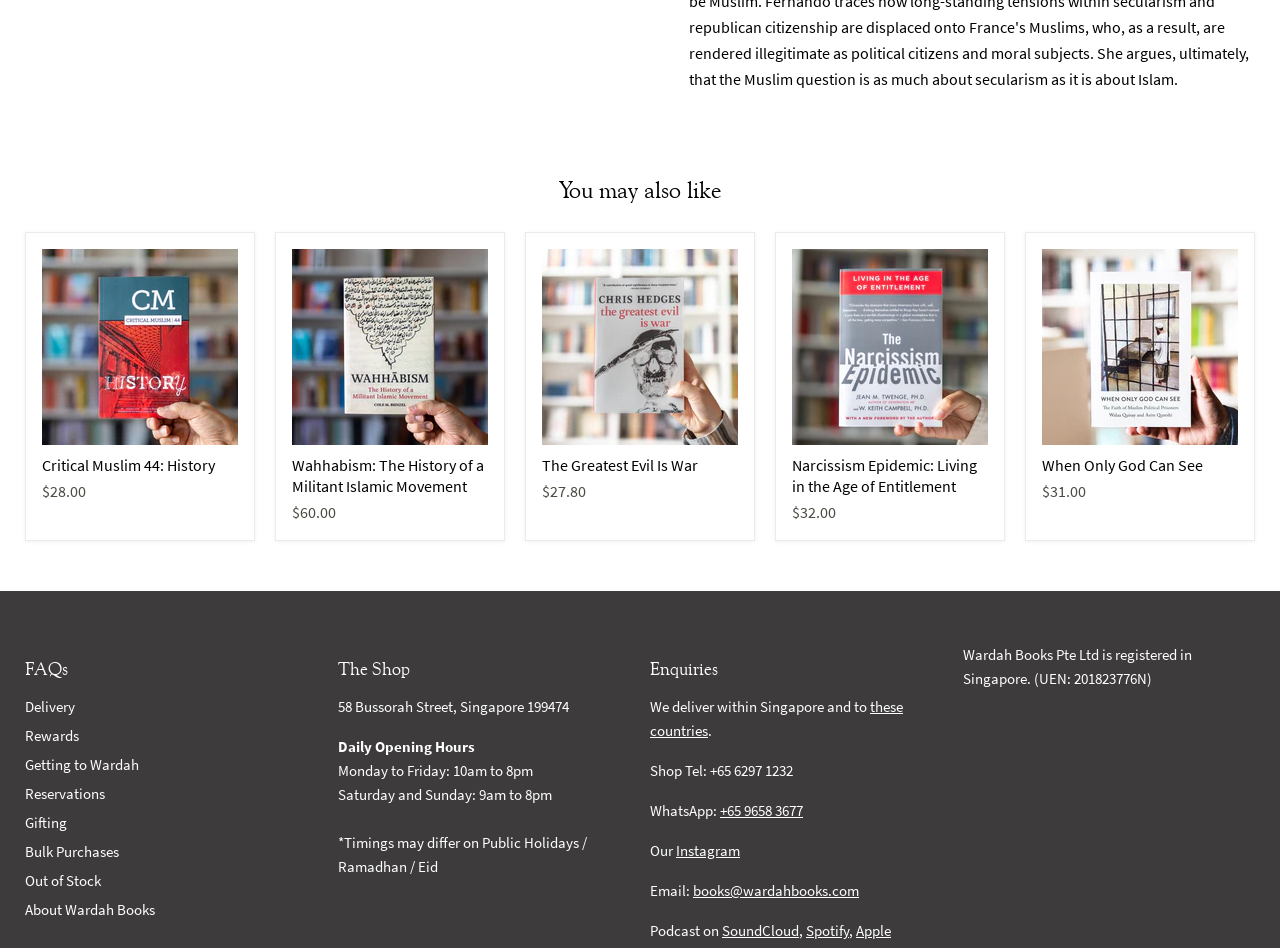Please mark the bounding box coordinates of the area that should be clicked to carry out the instruction: "Click on 'Critical Muslim 44: History'".

[0.033, 0.48, 0.186, 0.502]